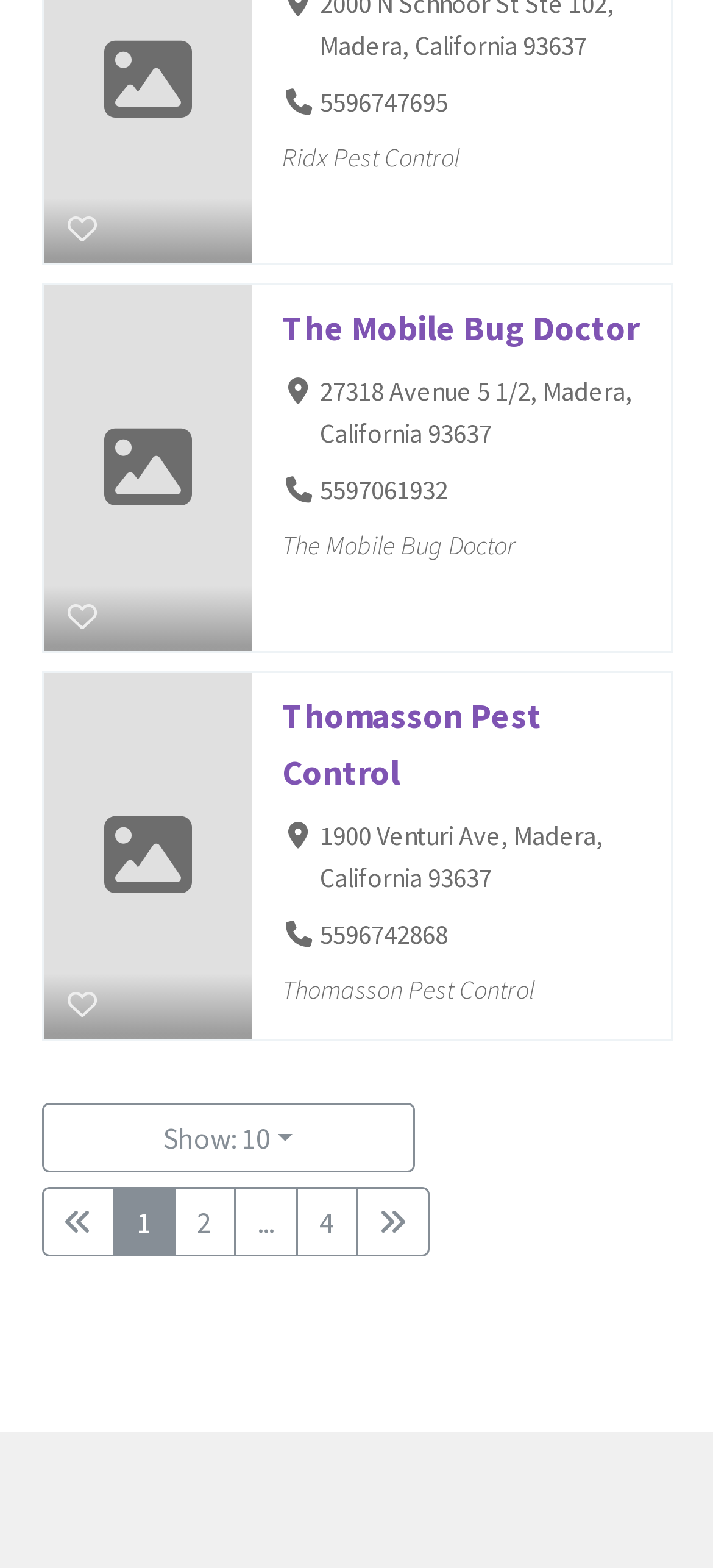Determine the bounding box coordinates for the area that should be clicked to carry out the following instruction: "Click the last favorite button".

[0.061, 0.619, 0.168, 0.663]